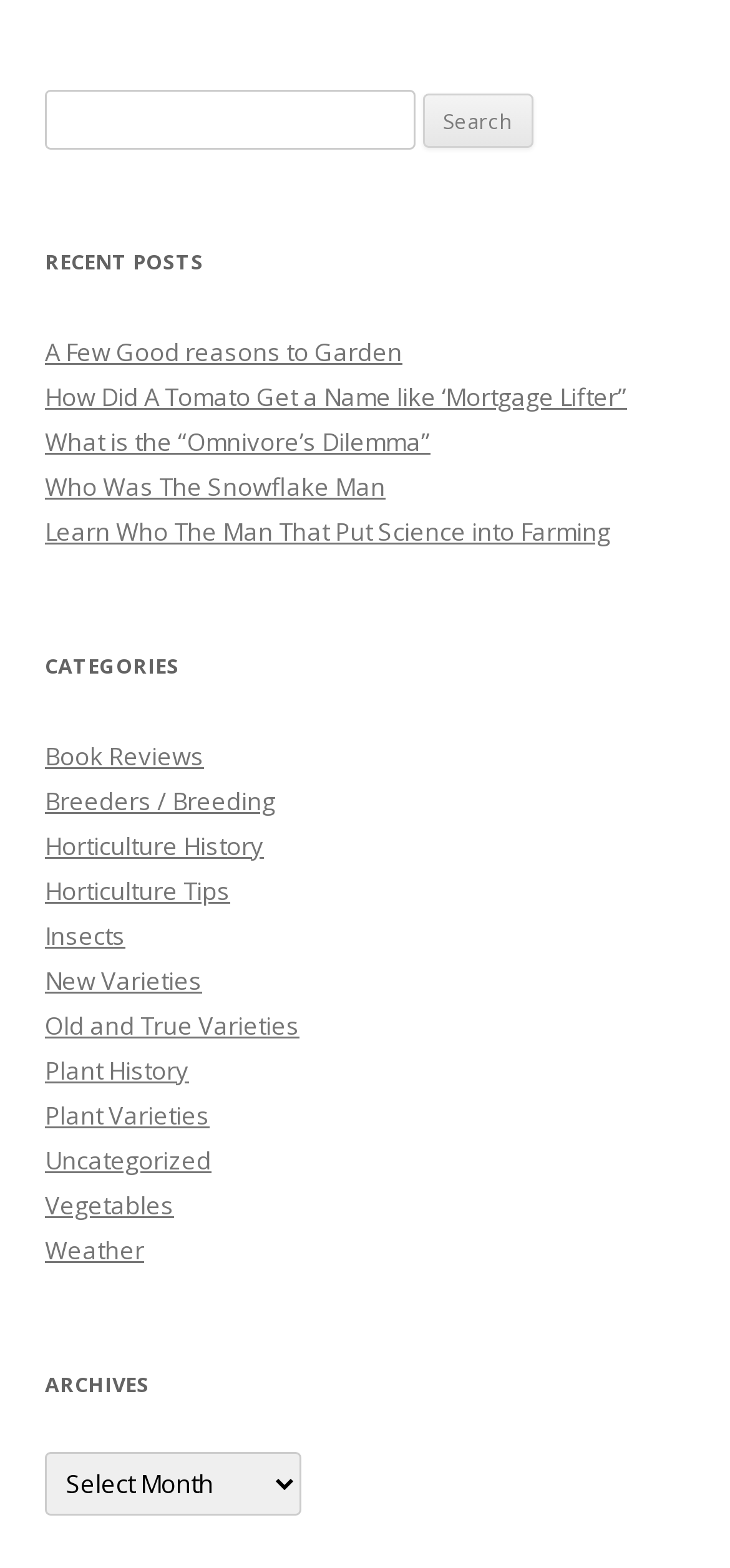Identify the bounding box coordinates for the region to click in order to carry out this instruction: "Choose 'Archives' option". Provide the coordinates using four float numbers between 0 and 1, formatted as [left, top, right, bottom].

[0.062, 0.926, 0.413, 0.966]